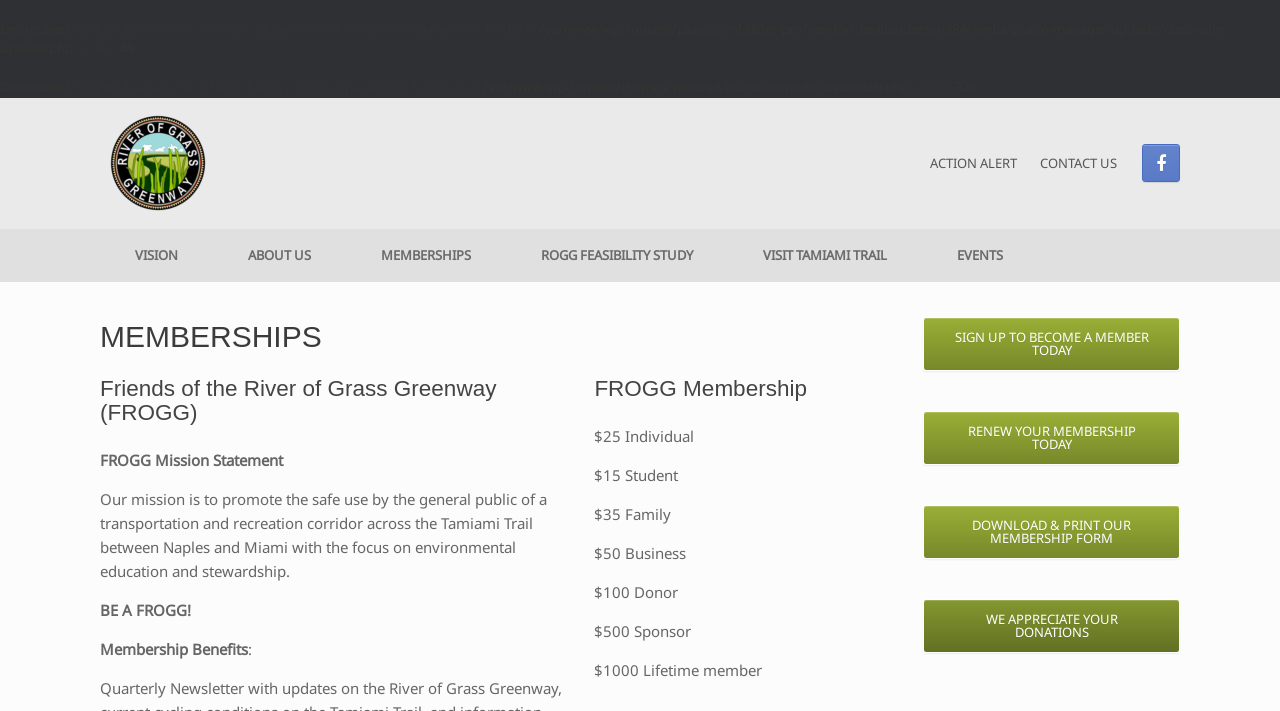Analyze the image and answer the question with as much detail as possible: 
What can I do to become a member?

I inferred this answer by looking at the call-to-action button 'SIGN UP TO BECOME A MEMBER TODAY' which suggests that users can sign up to become a member.